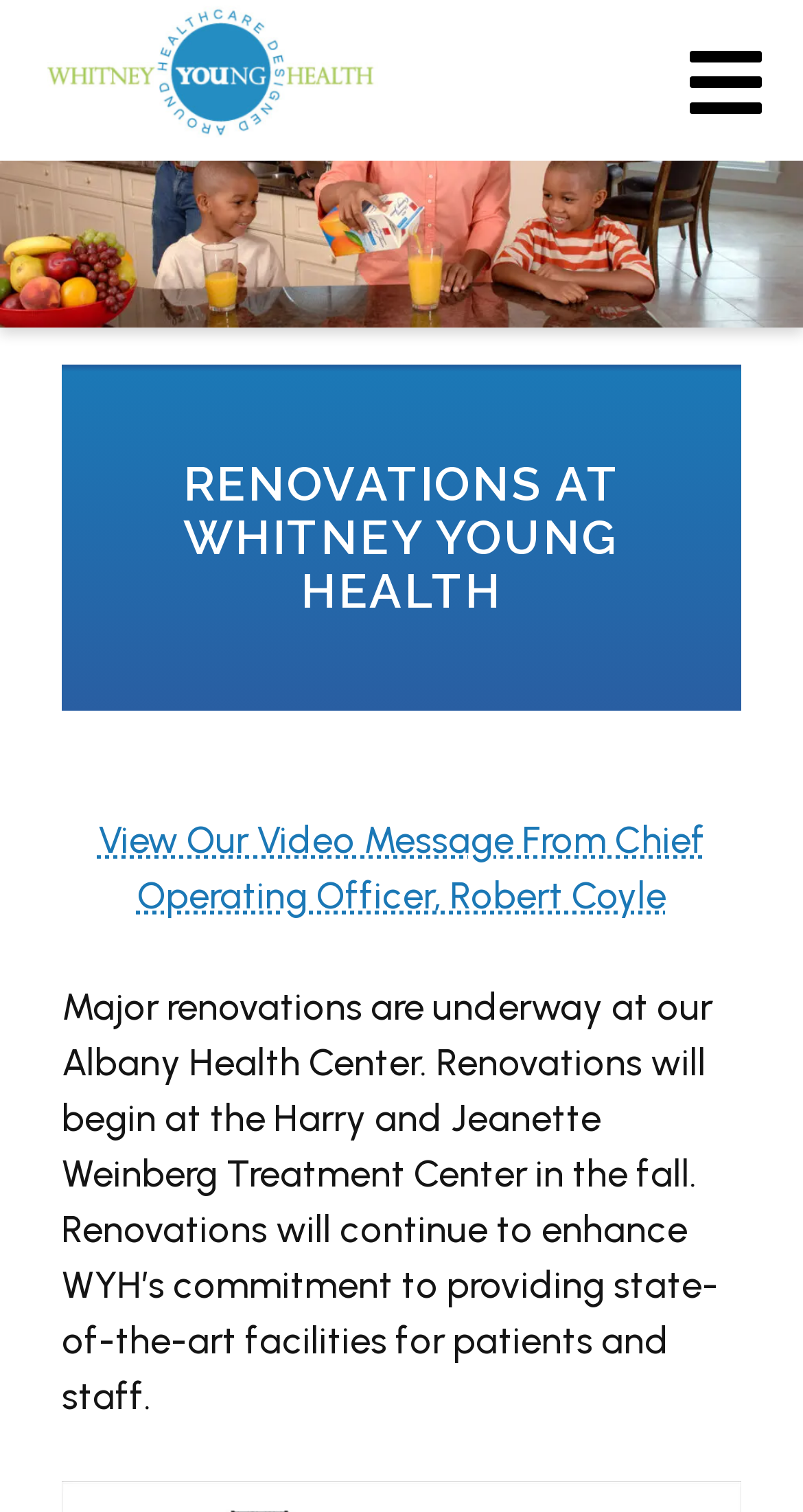What is the name of the health center being renovated?
Please provide a single word or phrase answer based on the image.

Albany Health Center